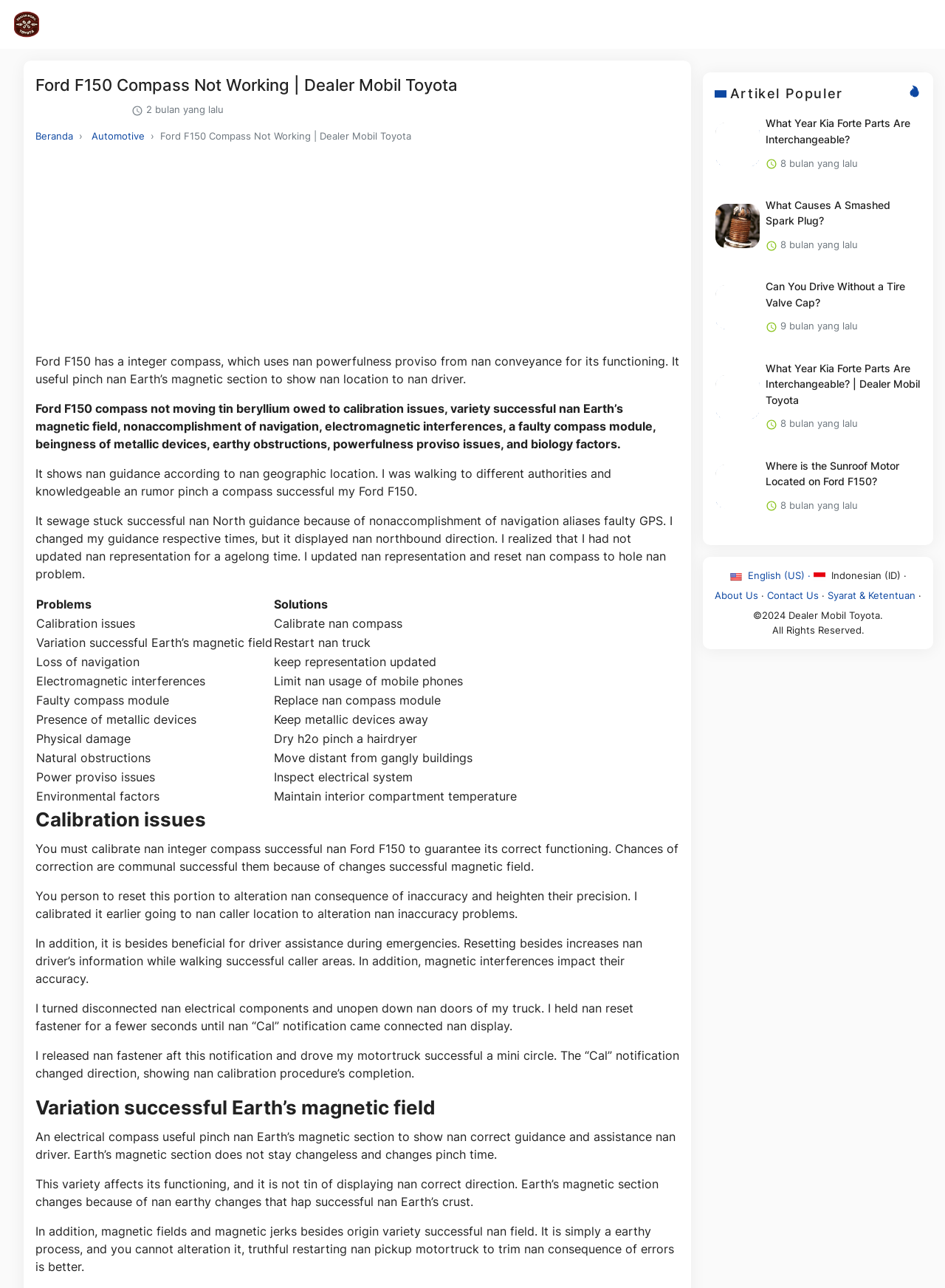Select the bounding box coordinates of the element I need to click to carry out the following instruction: "Check the 'Ford F150 Compass Not Working | Dealer Mobil Toyota' heading".

[0.025, 0.056, 0.731, 0.075]